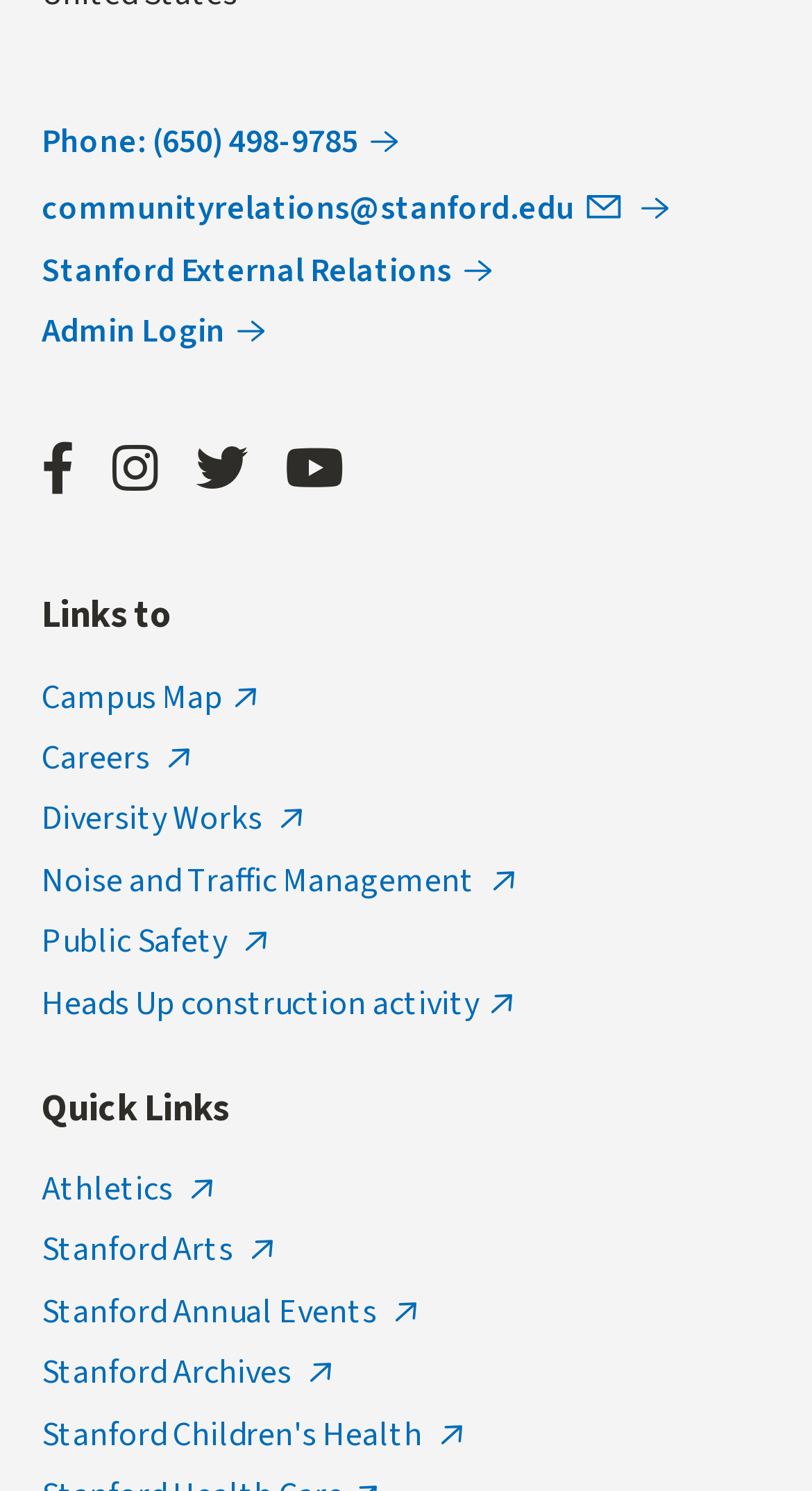Find and specify the bounding box coordinates that correspond to the clickable region for the instruction: "Send an email to community relations".

[0.051, 0.125, 0.836, 0.155]